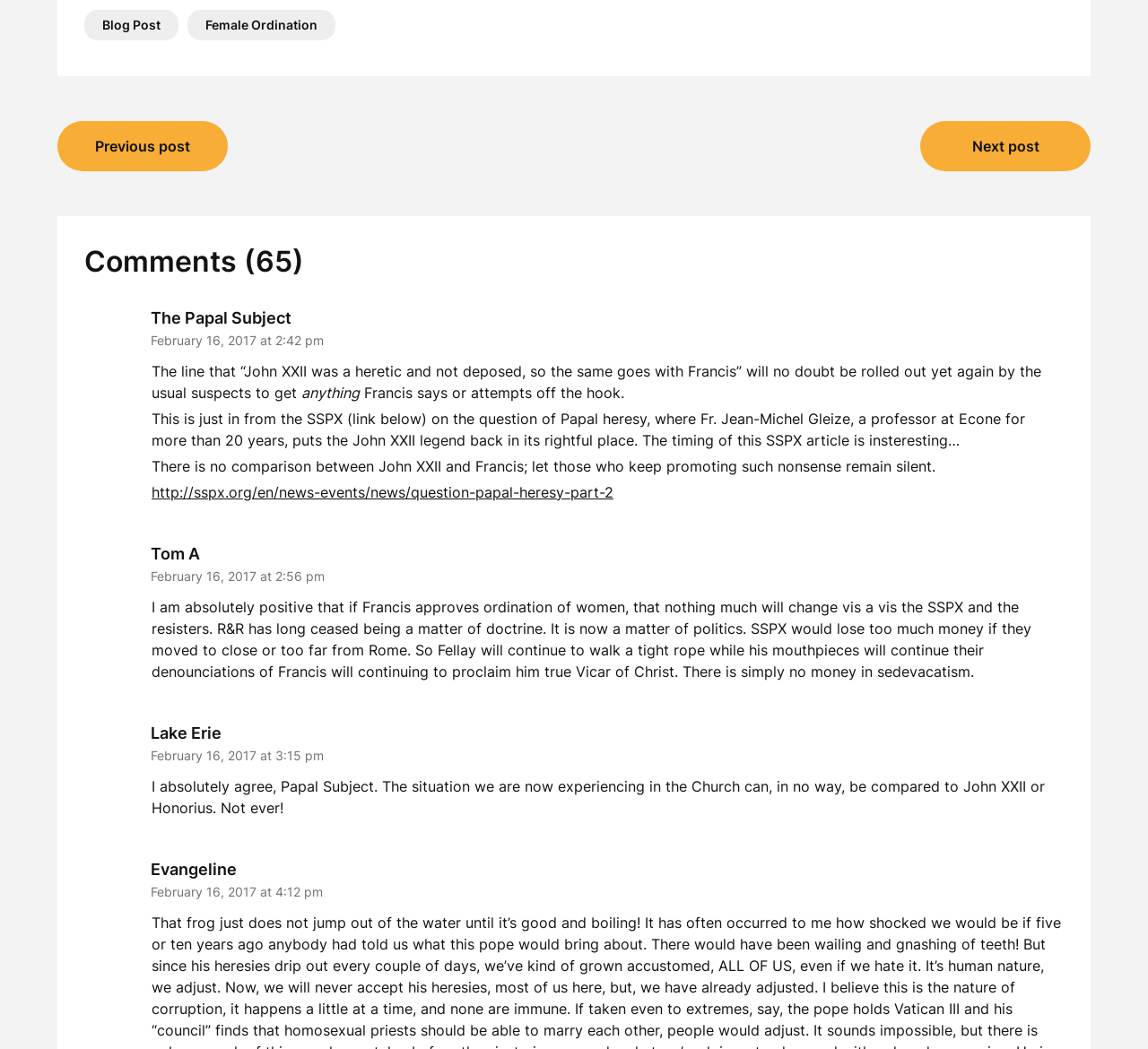Select the bounding box coordinates of the element I need to click to carry out the following instruction: "Click on 'http://sspx.org/en/news-events/news/question-papal-heresy-part-2'".

[0.132, 0.46, 0.534, 0.477]